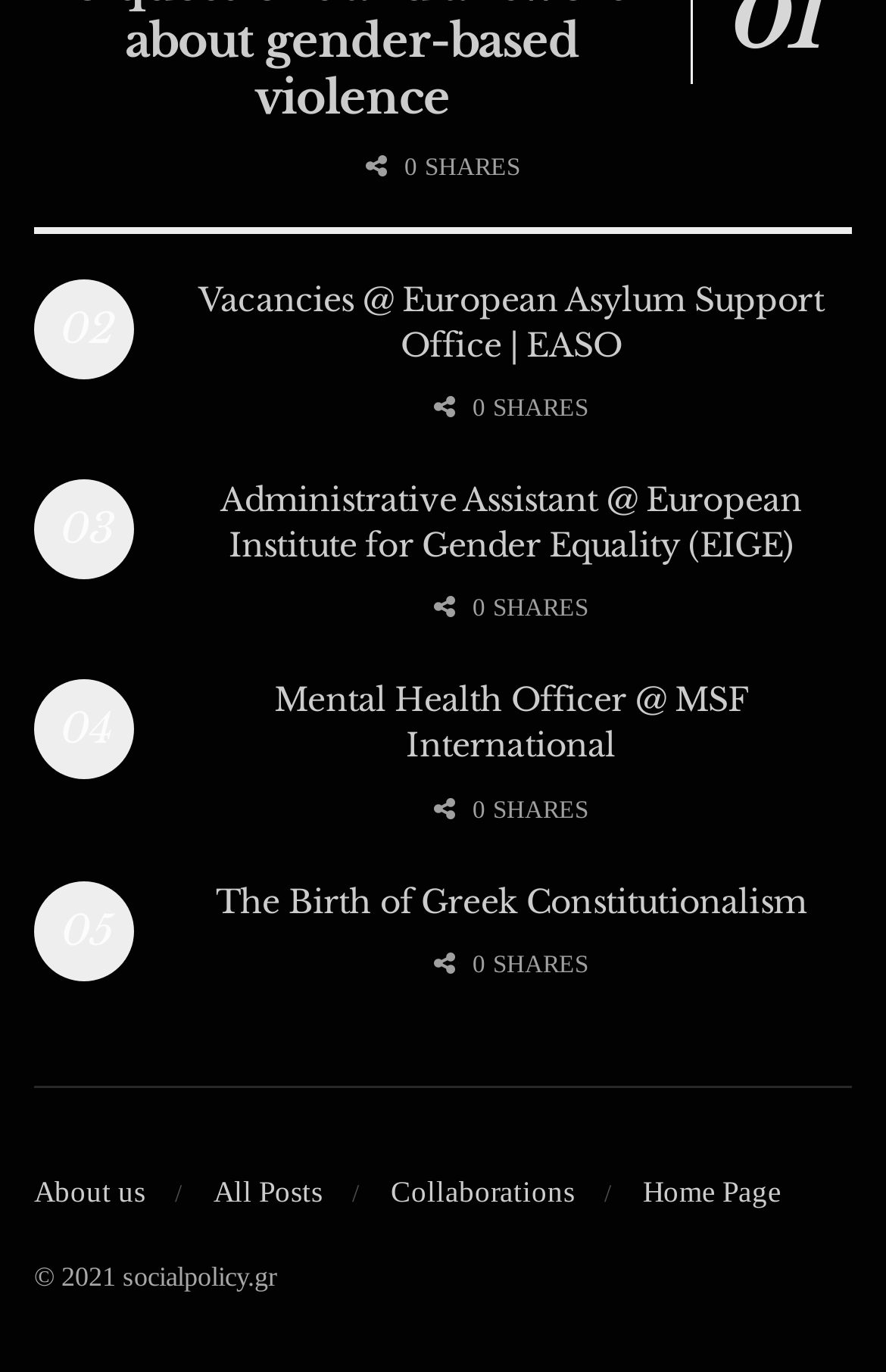Identify the bounding box for the given UI element using the description provided. Coordinates should be in the format (top-left x, top-left y, bottom-right x, bottom-right y) and must be between 0 and 1. Here is the description: All Posts

[0.241, 0.849, 0.364, 0.874]